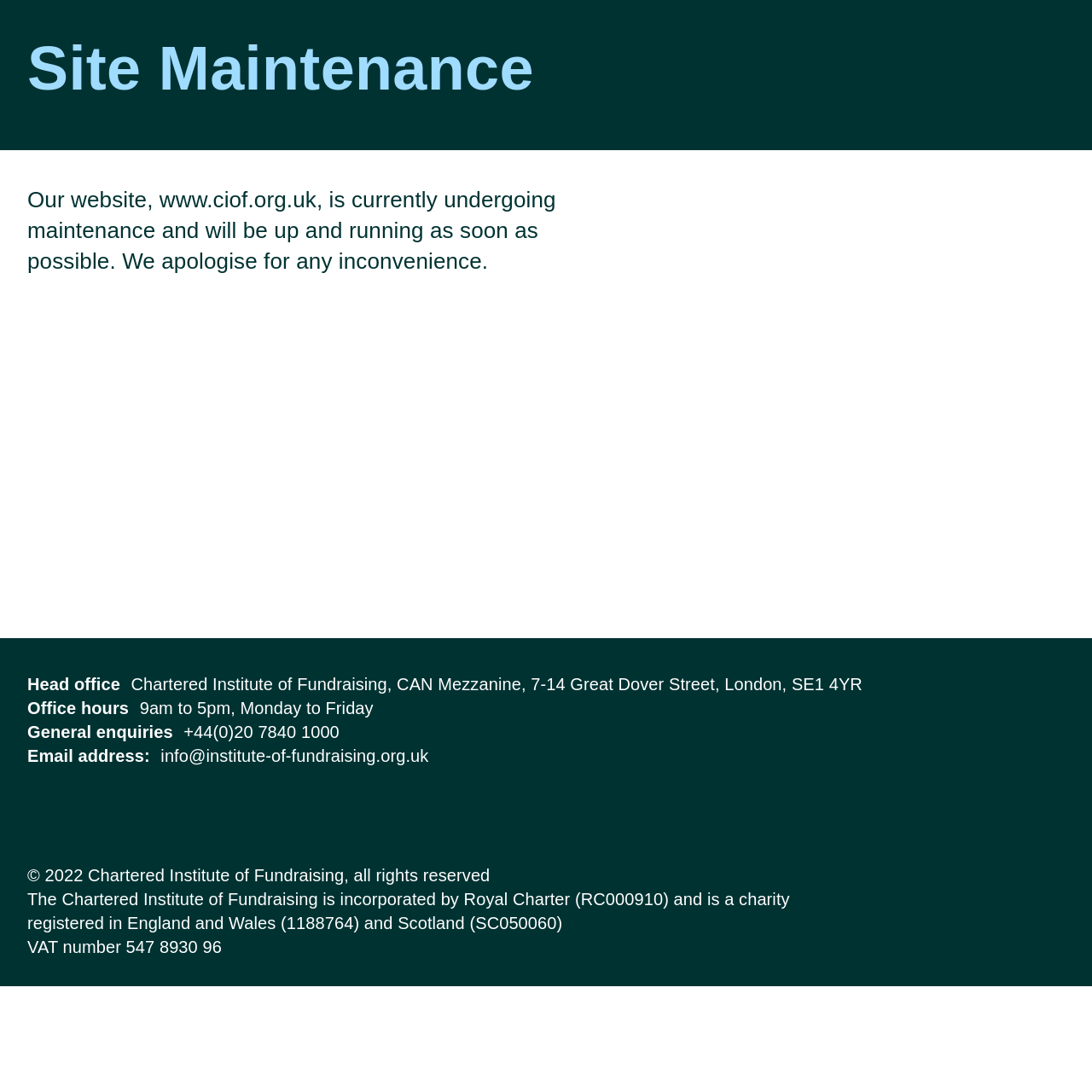Please analyze the image and provide a thorough answer to the question:
What is the email address for general enquiries?

The email address is mentioned in the footer section of the webpage, specifically in the link 'info@institute-of-fundraising.org.uk'.